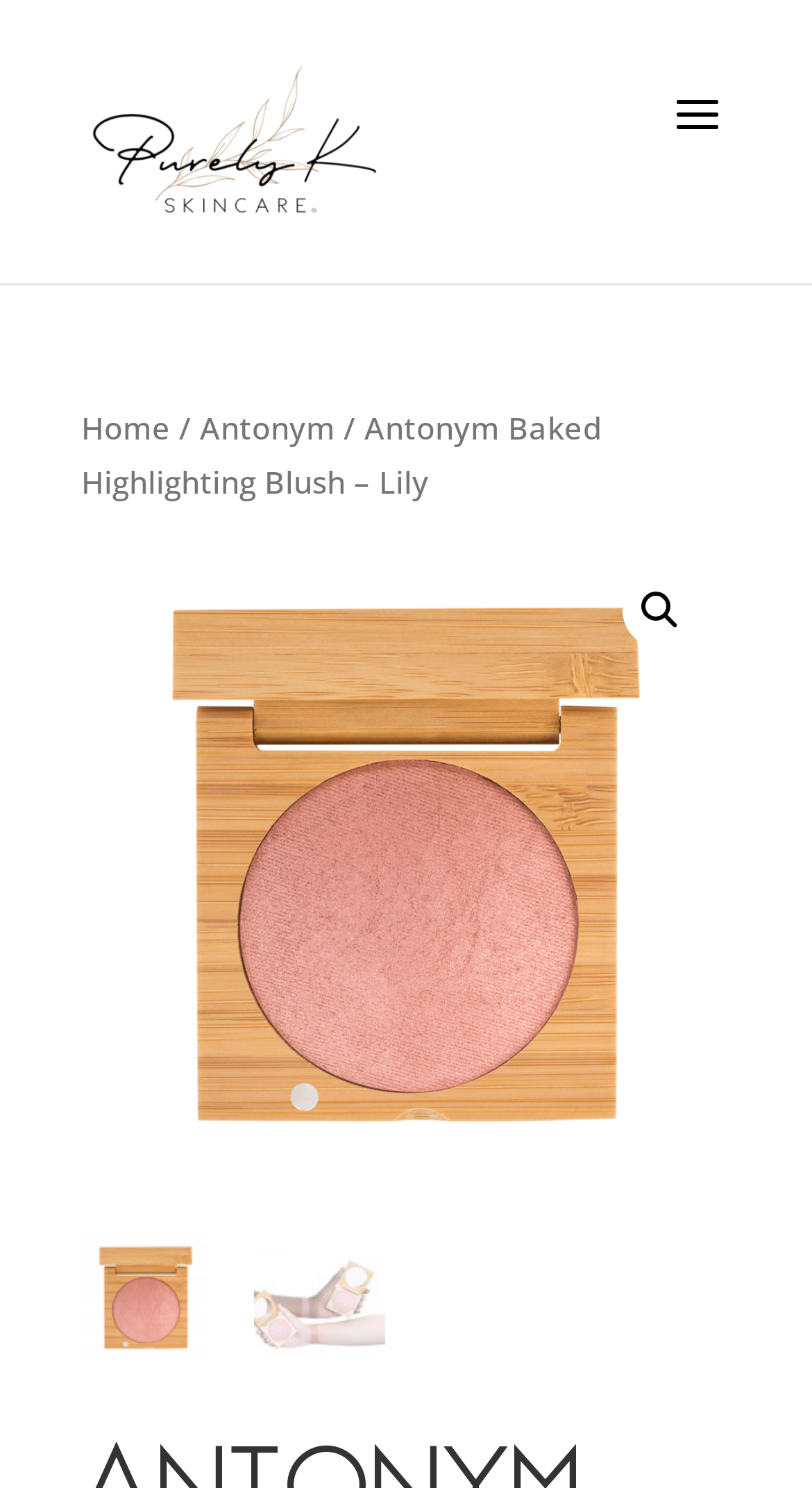Offer a detailed explanation of the webpage layout and contents.

The webpage is about Antonym Baked Highlighting Blush – Lily, a product from Purely K Skincare. At the top left, there is a logo of Purely K Skincare, which is an image with a link to the brand's homepage. Below the logo, there is a navigation bar with a breadcrumb trail, showing the path from the homepage to the current product page. The breadcrumb trail consists of links to "Home" and "Antonym", separated by forward slashes.

On the right side of the navigation bar, there is a search icon, represented by a magnifying glass emoji, which is a link. Below the navigation bar, there is a large product image that takes up most of the page's width. The product image is a link, suggesting that it may lead to a larger version of the image or more product details.

At the bottom of the page, there are two smaller images, placed side by side, which may be related to the product or the brand. Overall, the webpage has a simple and clean layout, with a focus on showcasing the product and providing easy navigation.